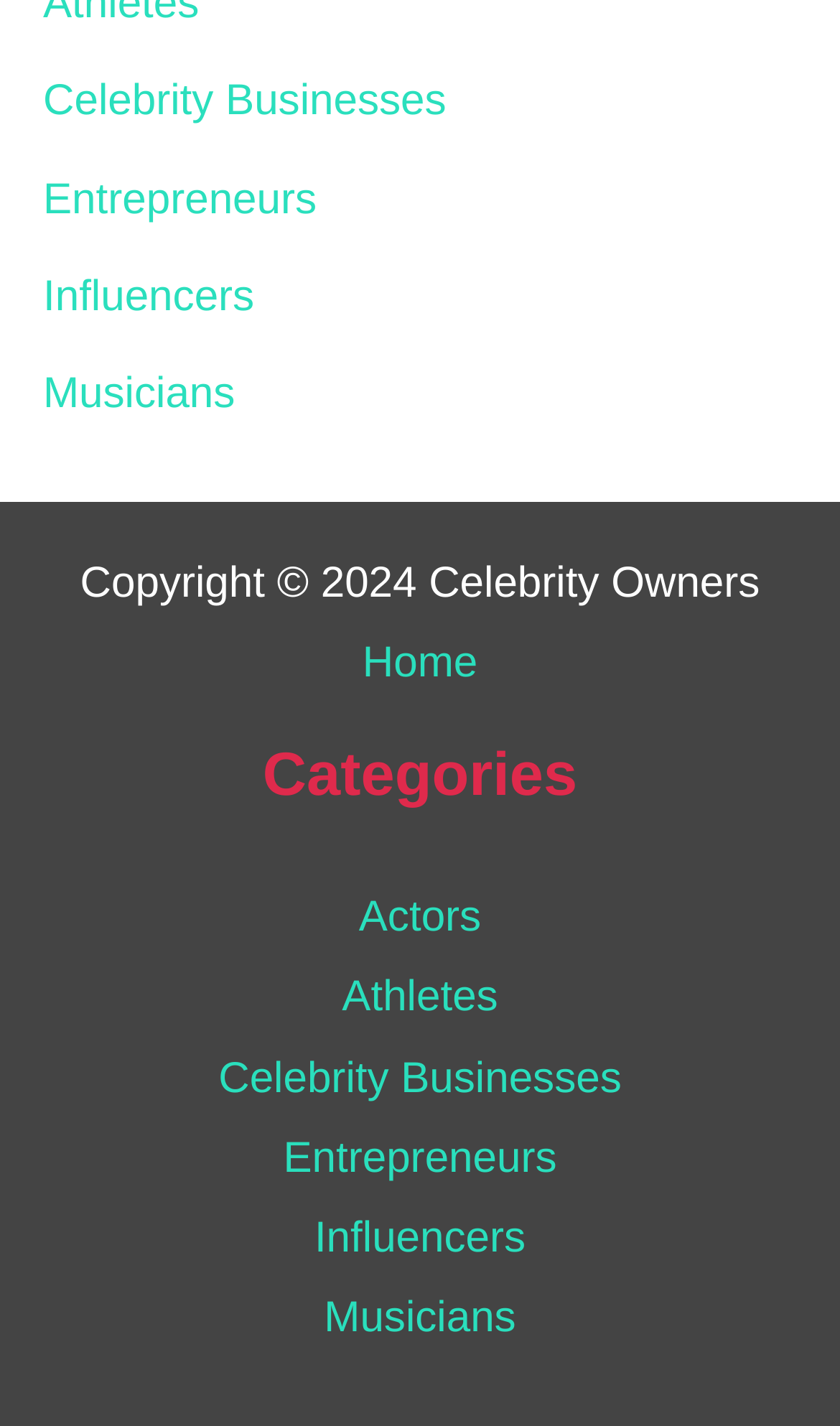Provide your answer in one word or a succinct phrase for the question: 
How many links are in the top navigation bar?

4